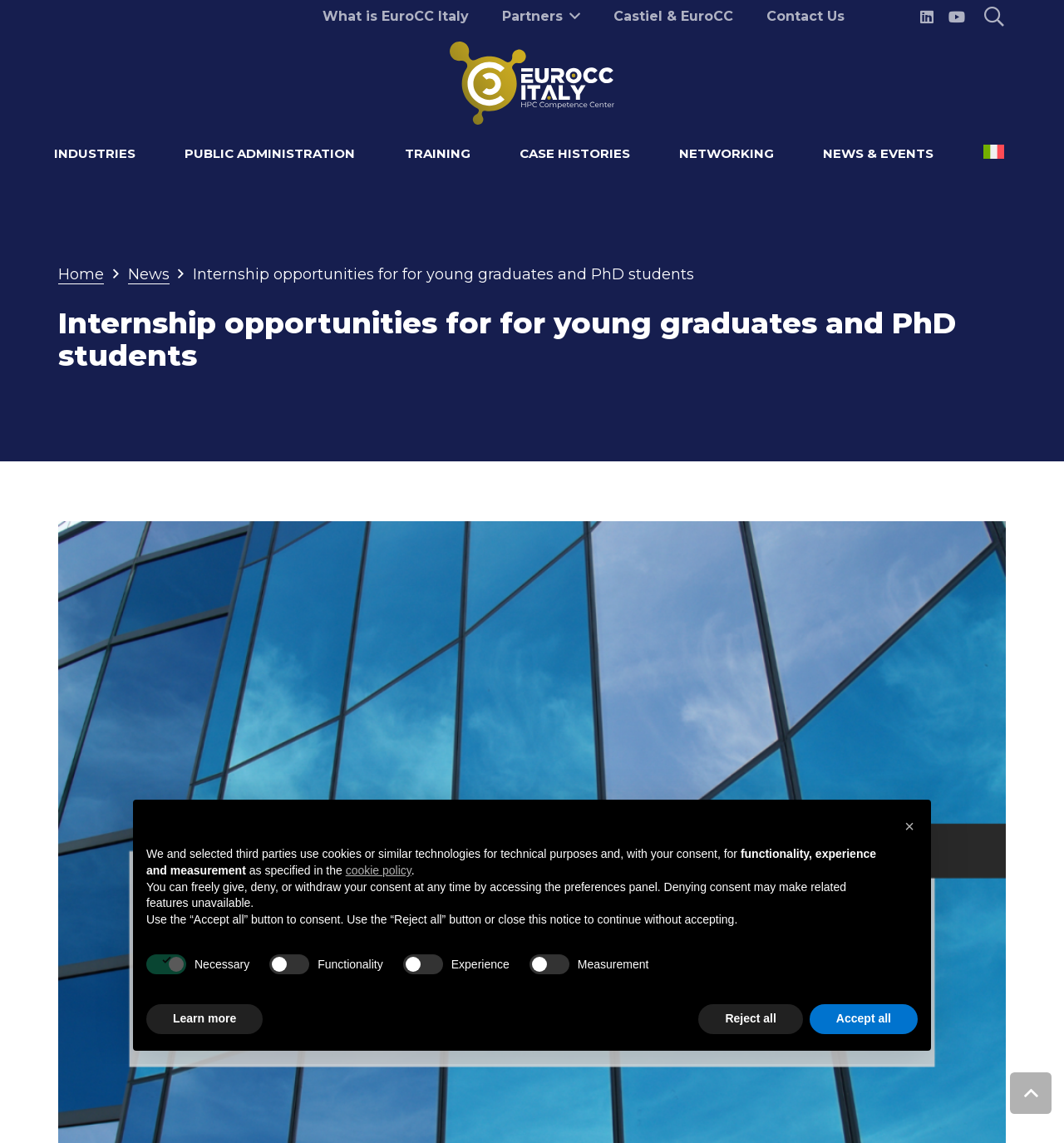Please identify the bounding box coordinates of the element I need to click to follow this instruction: "Click on What is EuroCC Italy".

[0.287, 0.006, 0.456, 0.023]